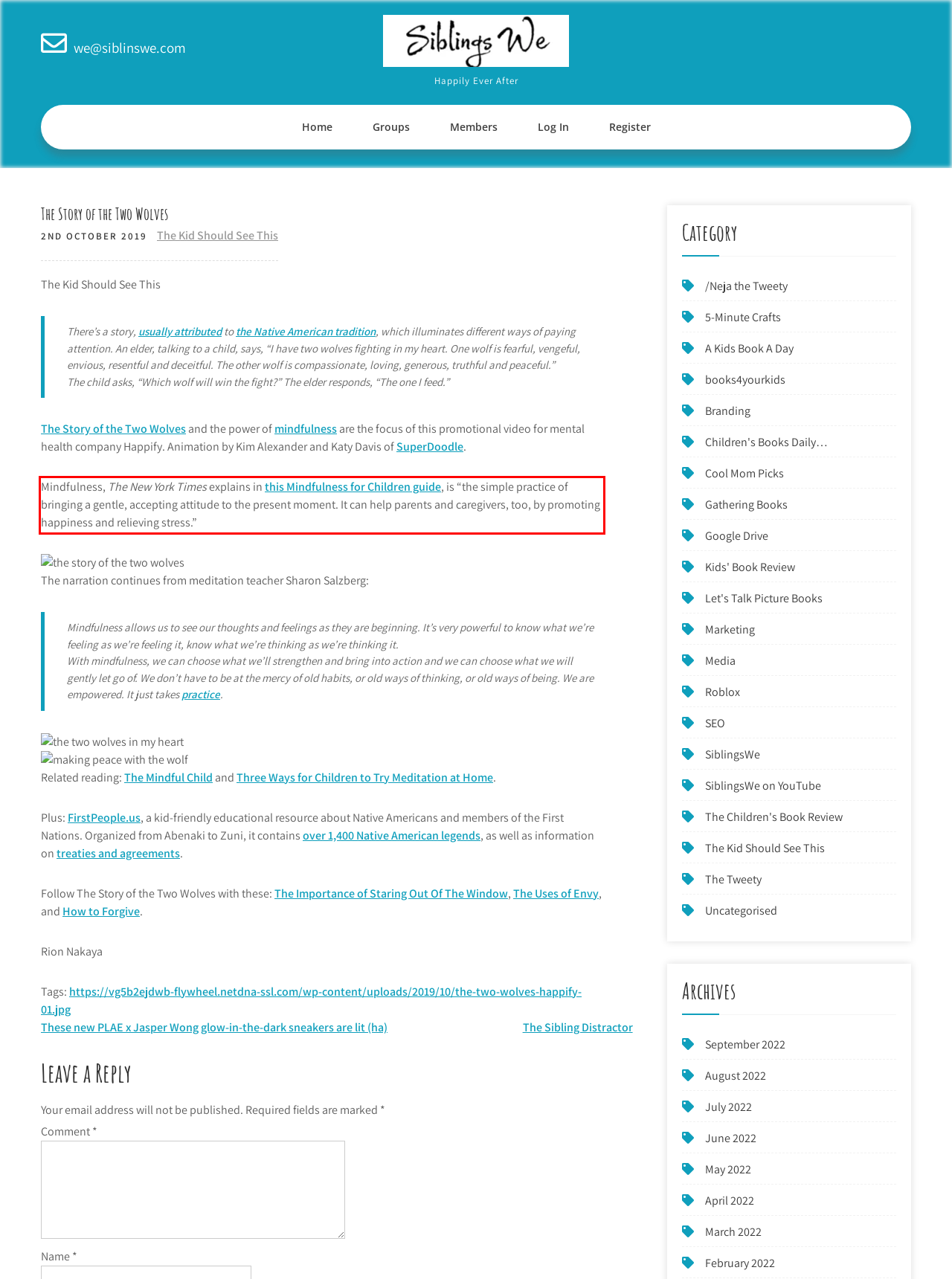Identify the red bounding box in the webpage screenshot and perform OCR to generate the text content enclosed.

Mindfulness, The New York Times explains in this Mindfulness for Children guide, is “the simple practice of bringing a gentle, accepting attitude to the present moment. It can help parents and caregivers, too, by promoting happiness and relieving stress.”